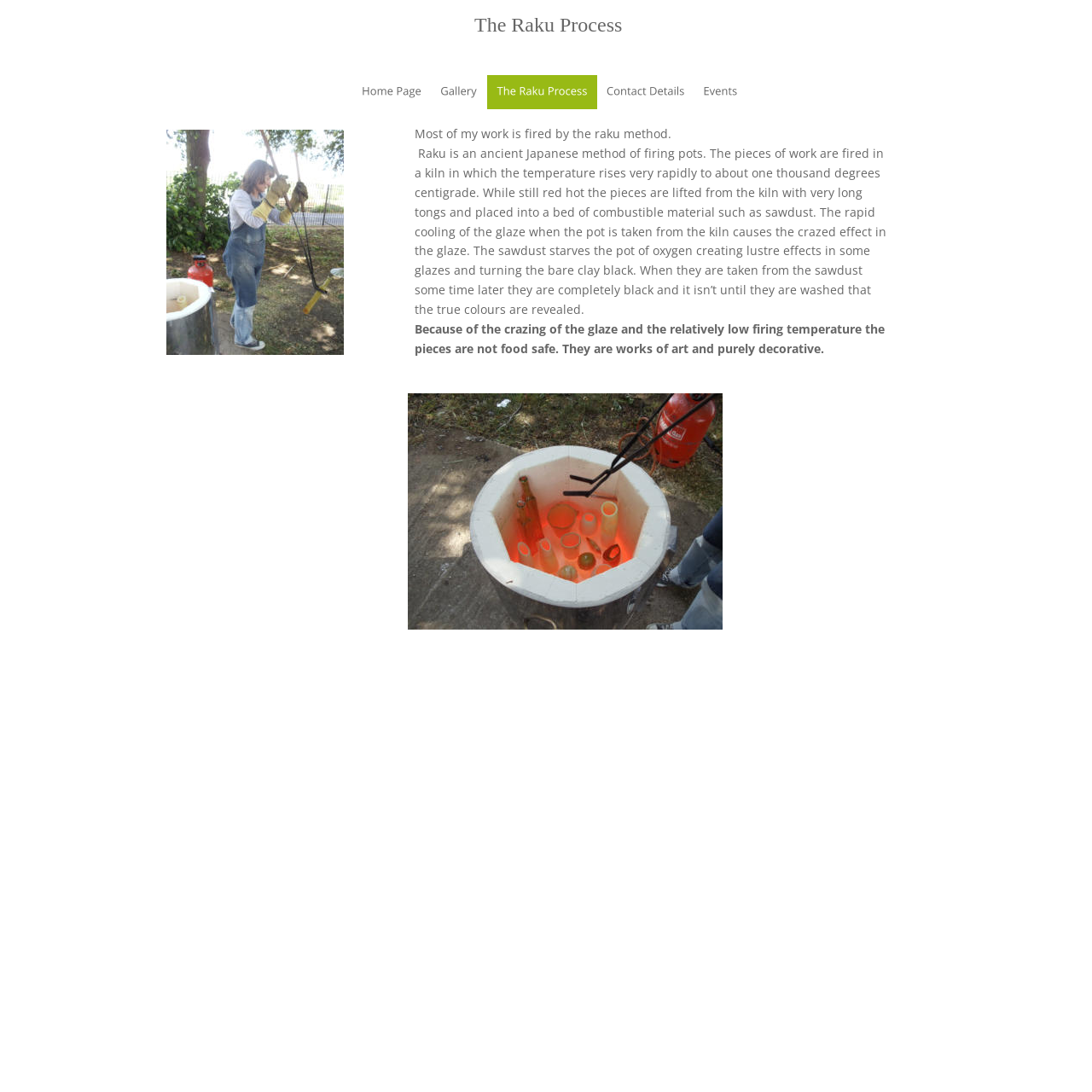What is the purpose of the sawdust?
Please provide a full and detailed response to the question.

According to the text, 'The sawdust starves the pot of oxygen creating lustre effects in some glazes and turning the bare clay black.' which indicates the purpose of the sawdust.